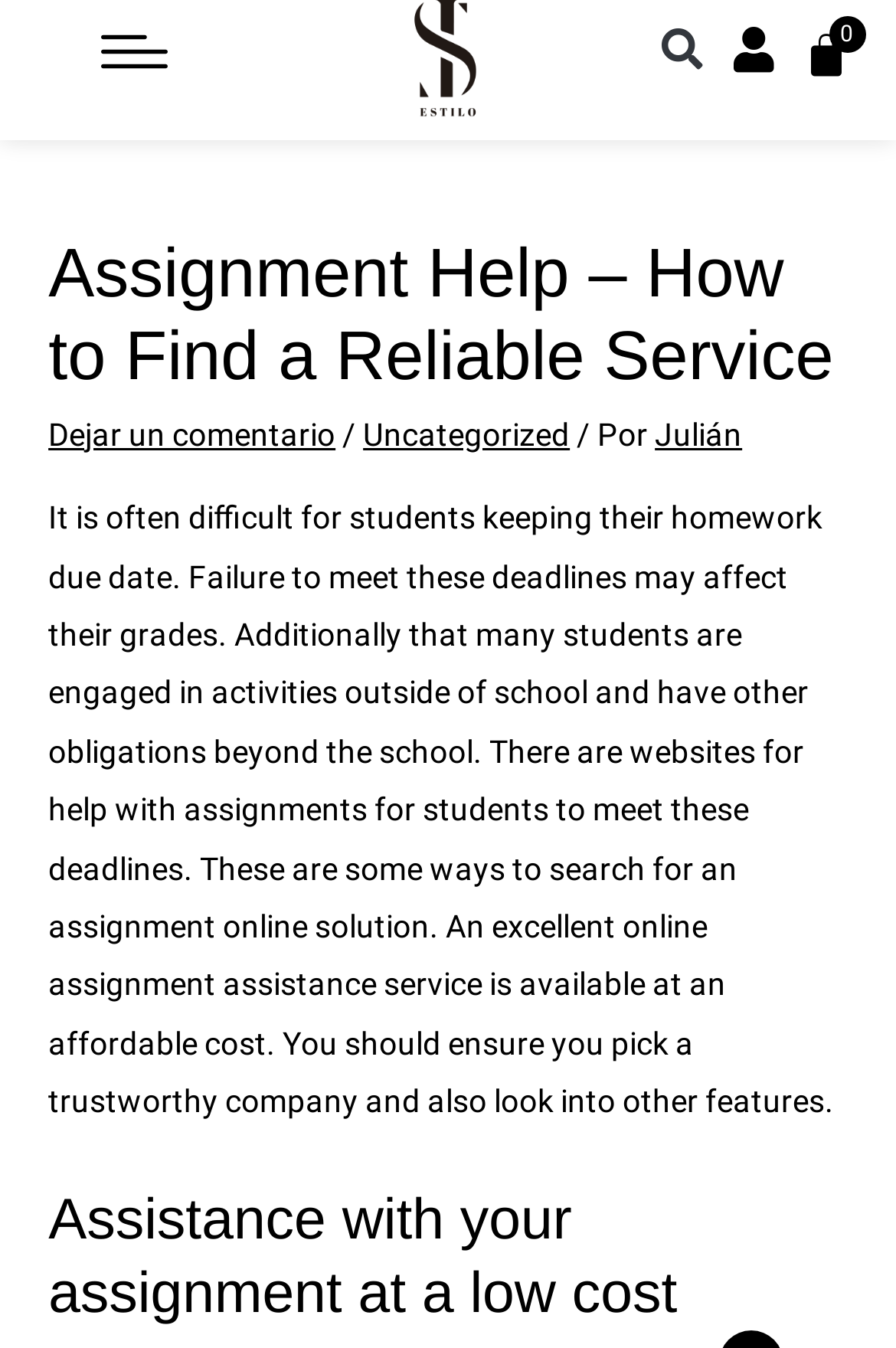Please answer the following question using a single word or phrase: What is the benefit of using an online assignment assistance service?

Meeting deadlines